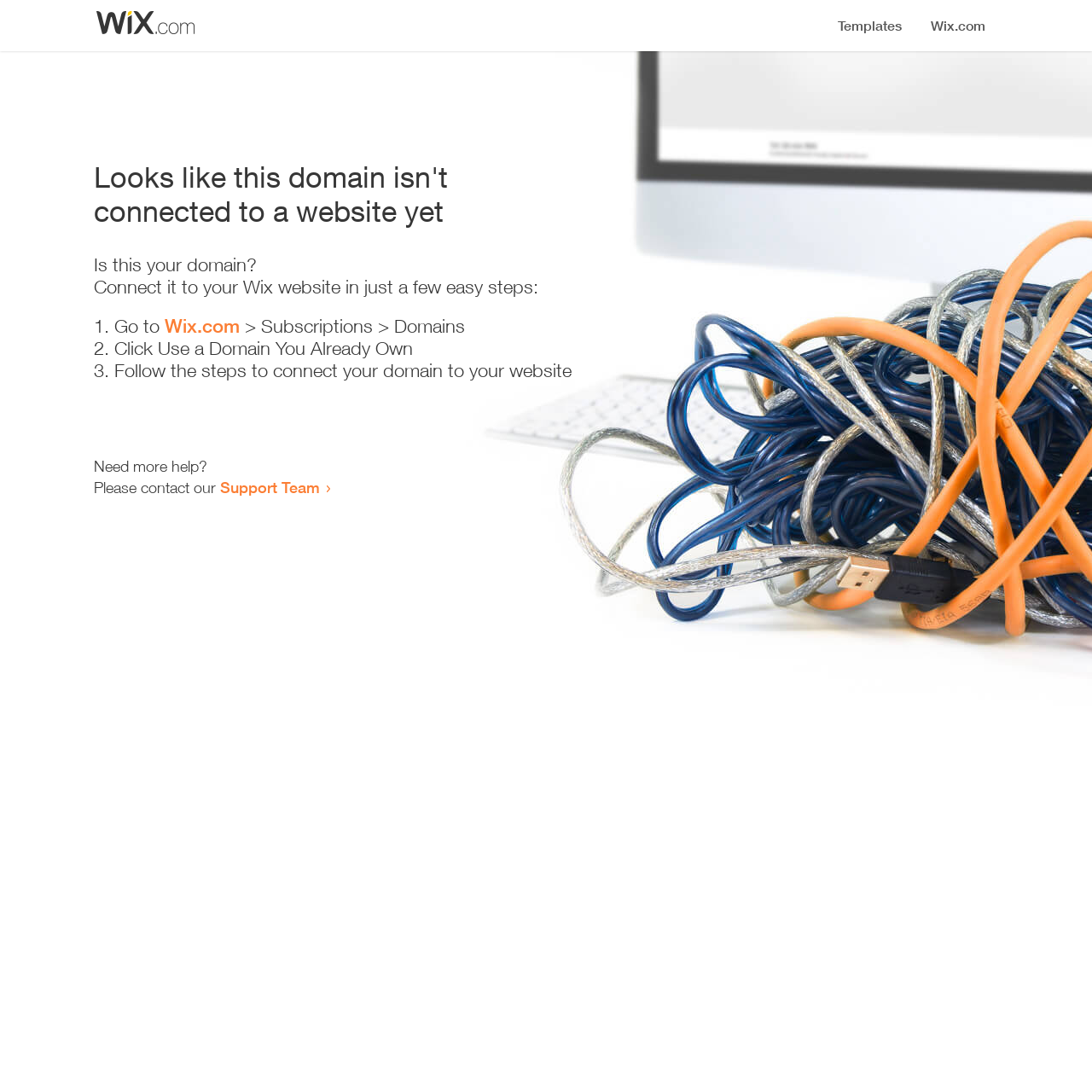Given the element description: "Wix.com", predict the bounding box coordinates of this UI element. The coordinates must be four float numbers between 0 and 1, given as [left, top, right, bottom].

[0.151, 0.288, 0.22, 0.309]